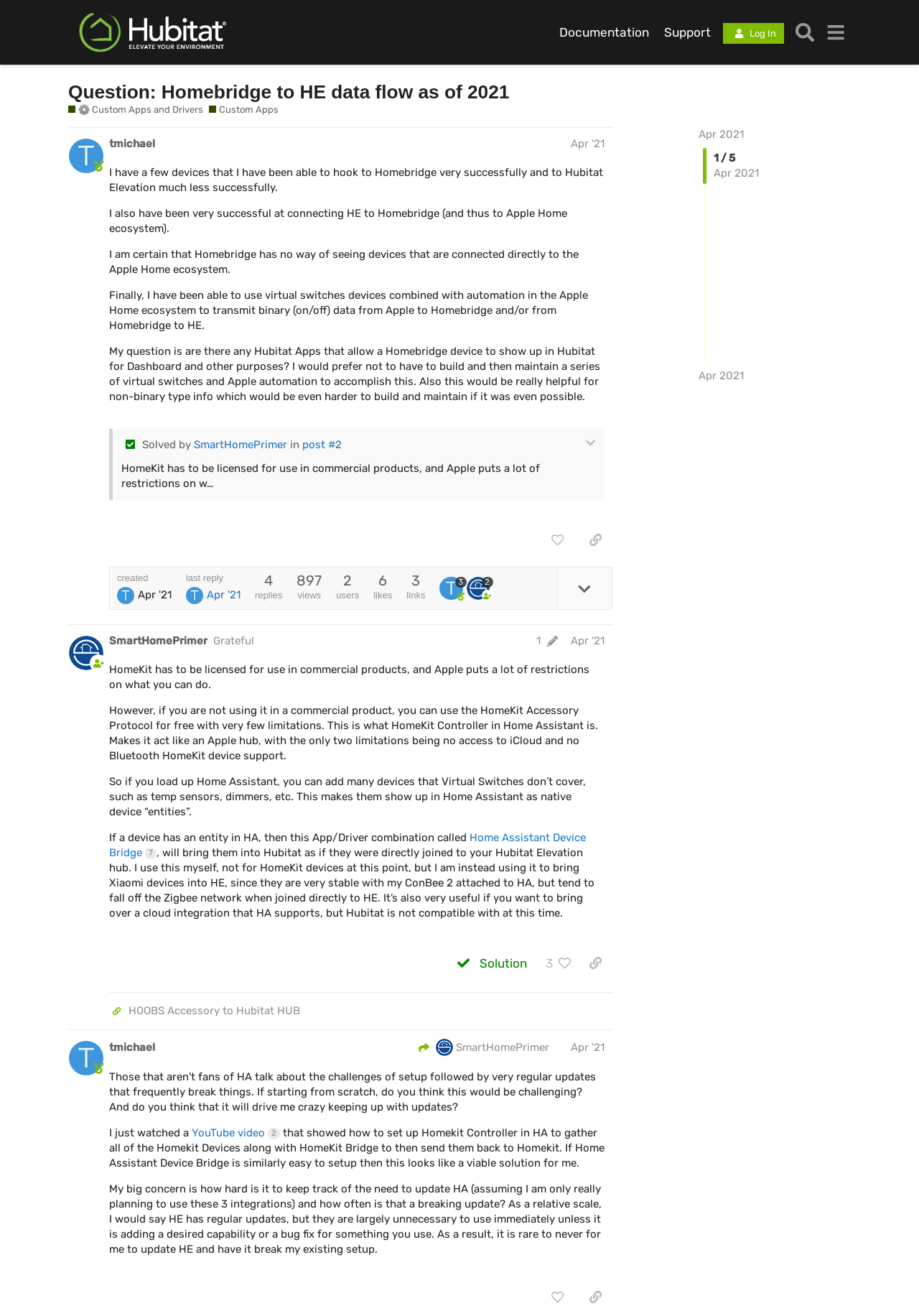Can you identify the bounding box coordinates of the clickable region needed to carry out this instruction: 'Go to the support page'? The coordinates should be four float numbers within the range of 0 to 1, stated as [left, top, right, bottom].

[0.714, 0.016, 0.781, 0.033]